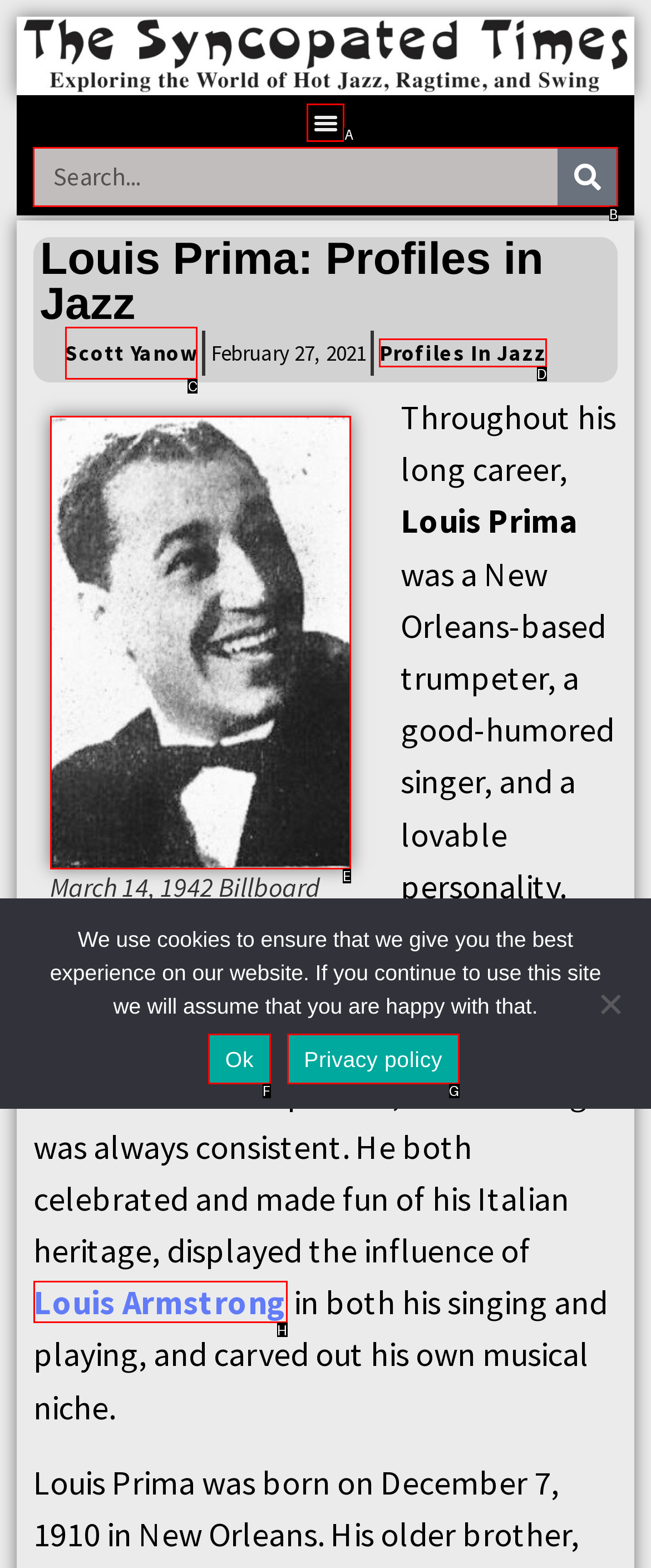Which HTML element should be clicked to perform the following task: Search for something
Reply with the letter of the appropriate option.

B